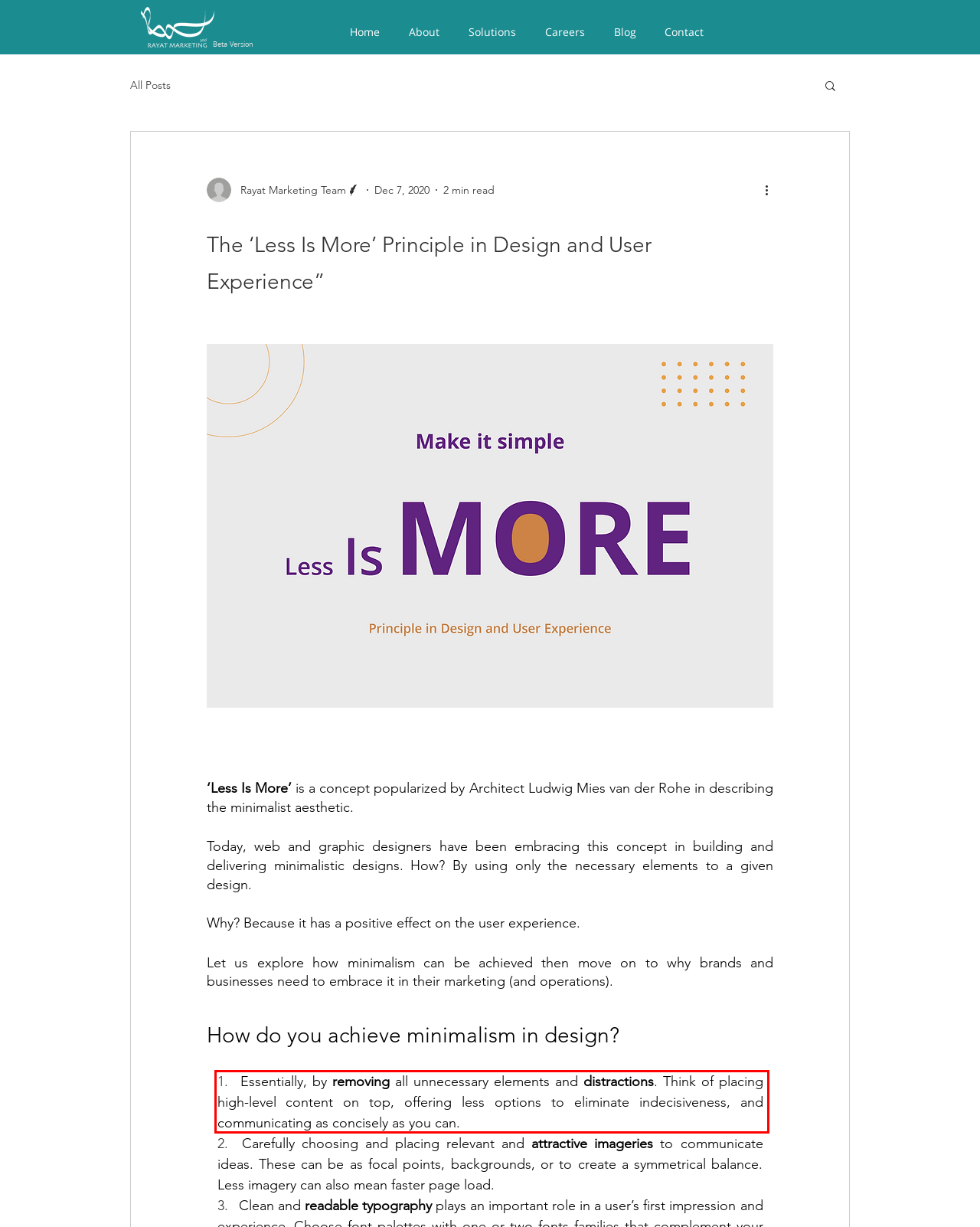Please perform OCR on the text content within the red bounding box that is highlighted in the provided webpage screenshot.

Essentially, by removing all unnecessary elements and distractions. Think of placing high-level content on top, offering less options to eliminate indecisiveness, and communicating as concisely as you can.